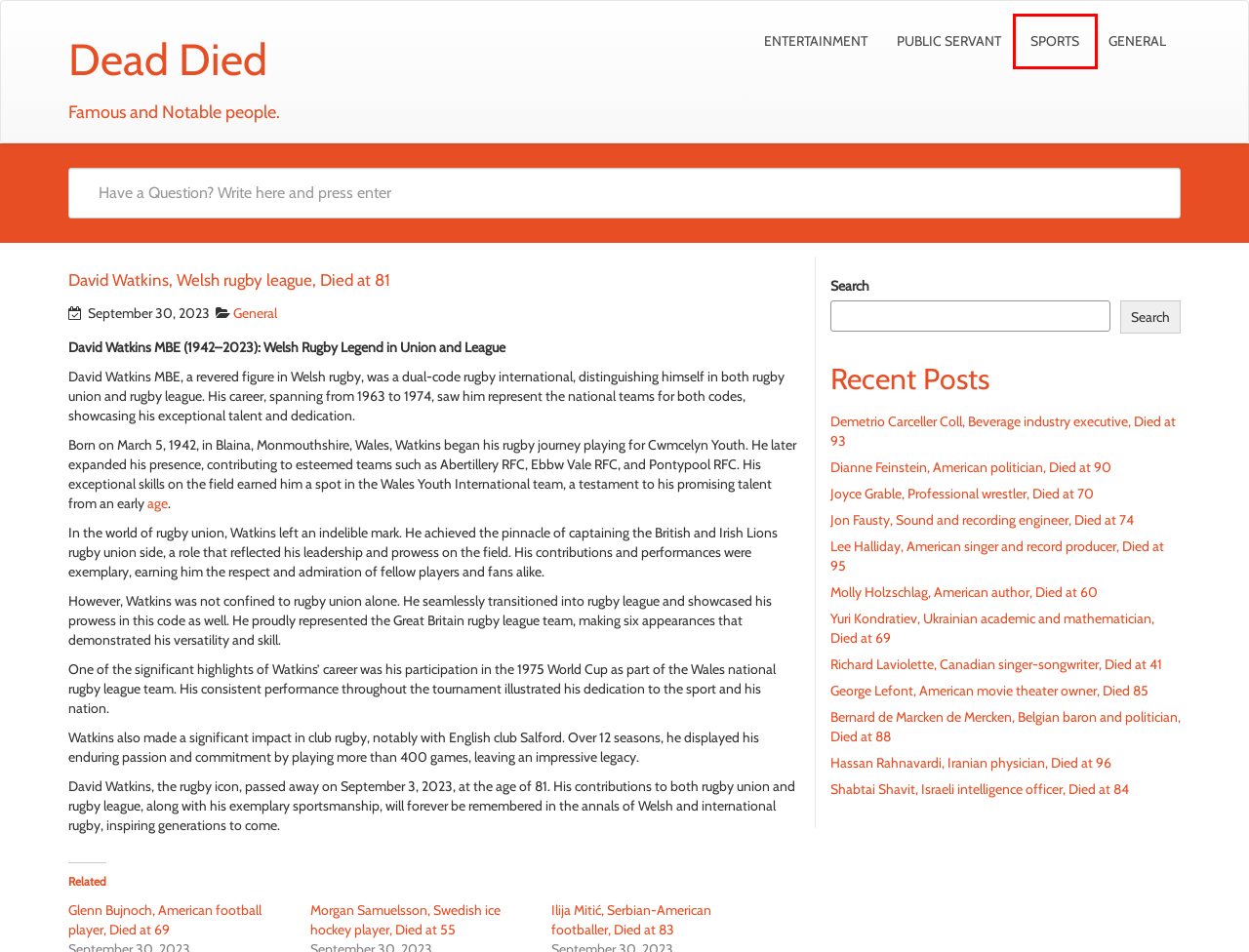A screenshot of a webpage is given, featuring a red bounding box around a UI element. Please choose the webpage description that best aligns with the new webpage after clicking the element in the bounding box. These are the descriptions:
A. Hassan Rahnavardi, Iranian physician, Died at 96 - Dead Died
B. Morgan Samuelsson, Swedish ice hockey player, Died at 55 - Dead Died
C. Demetrio Carceller Coll, Beverage industry executive, Died at 93 - Dead Died
D. Sports - Dead Died
E. Entertainment - Dead Died
F. Shabtai Shavit, Israeli intelligence officer, Died at 84 - Dead Died
G. George Lefont, American movie theater owner, Died 85 - Dead Died
H. Molly Holzschlag, American author, Died at 60 - Dead Died

D